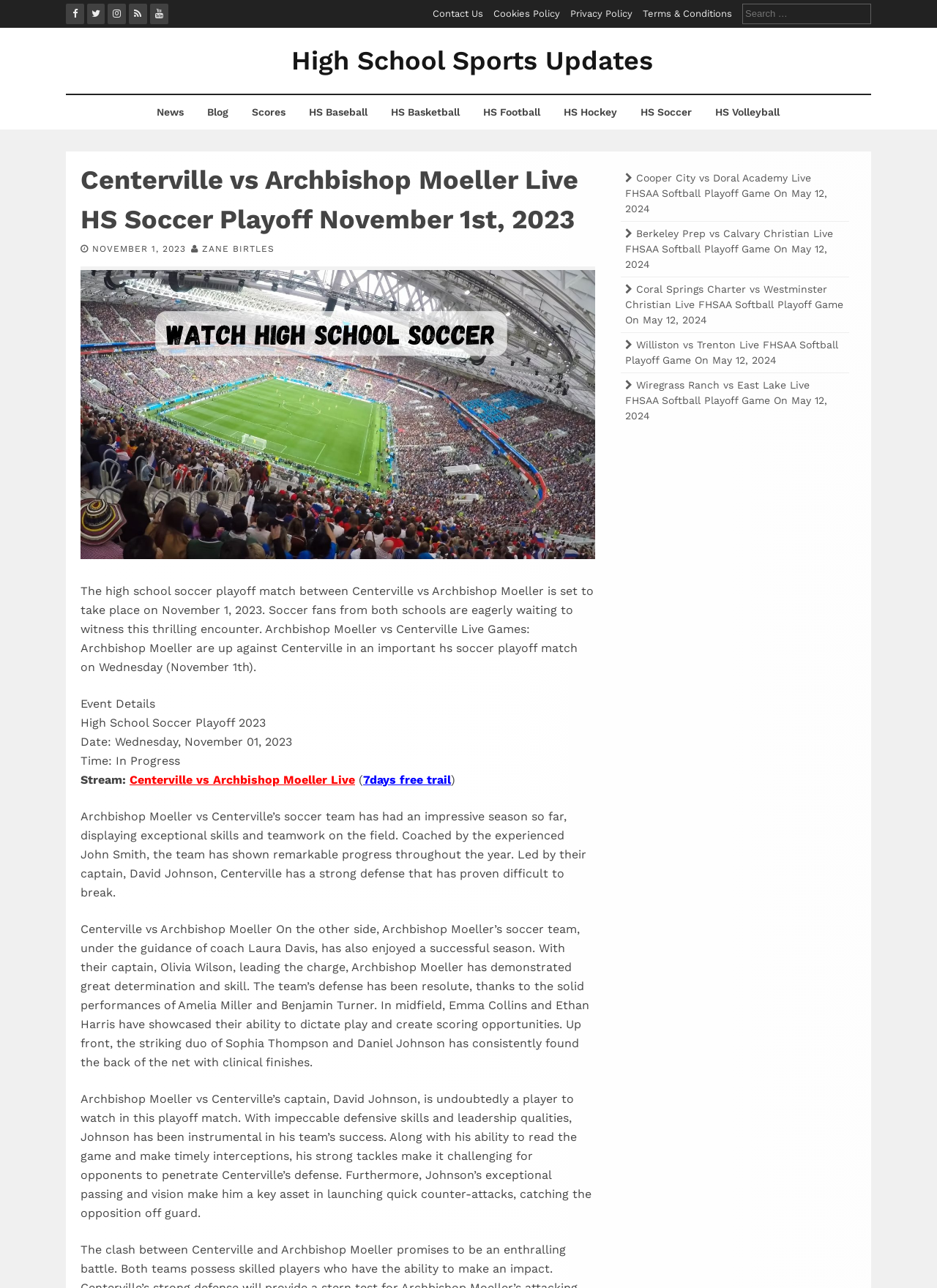Can you show the bounding box coordinates of the region to click on to complete the task described in the instruction: "Watch Centerville vs Archbishop Moeller Live"?

[0.138, 0.6, 0.379, 0.611]